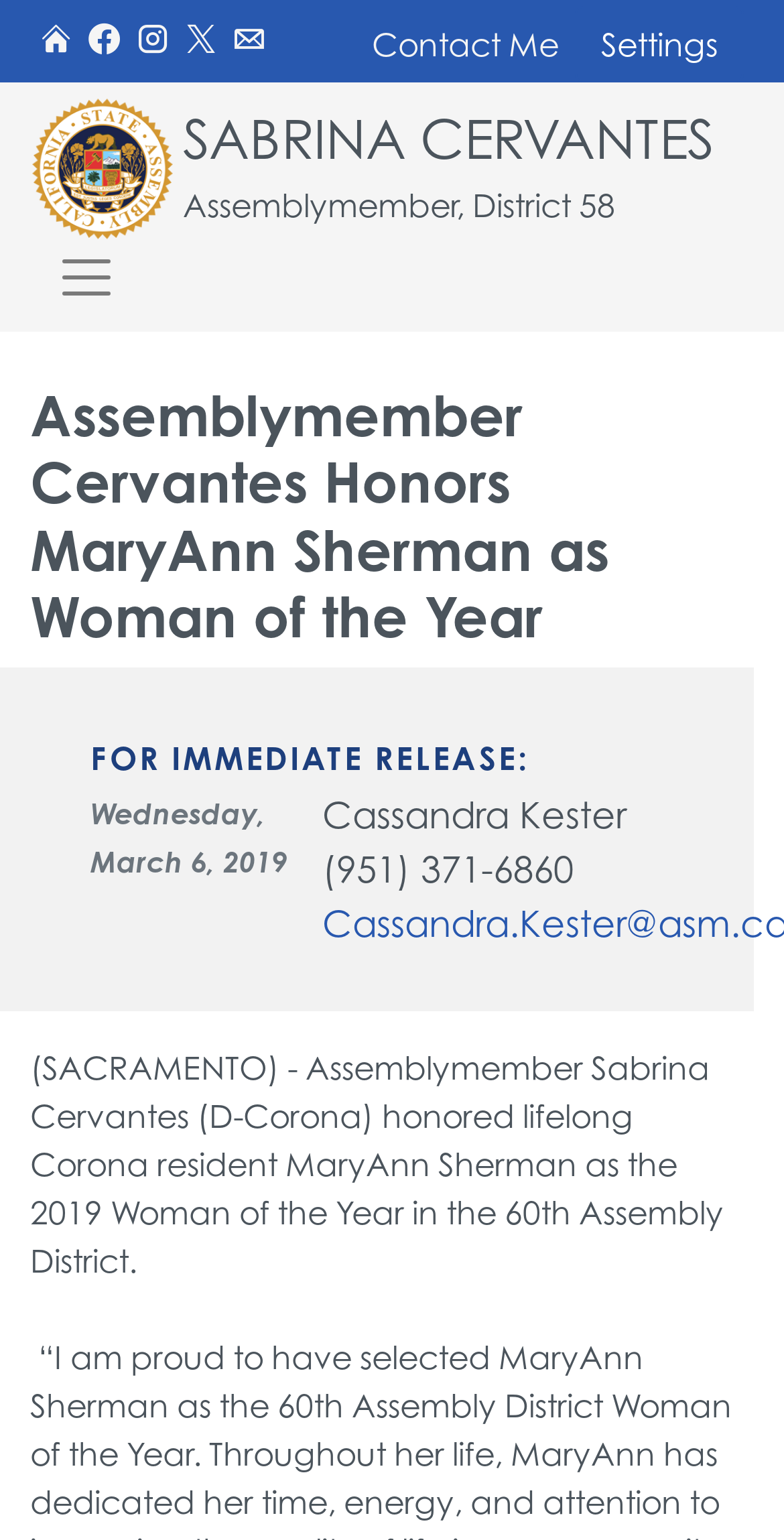Identify the bounding box coordinates for the region of the element that should be clicked to carry out the instruction: "Click the Home link". The bounding box coordinates should be four float numbers between 0 and 1, i.e., [left, top, right, bottom].

[0.051, 0.0, 0.092, 0.054]